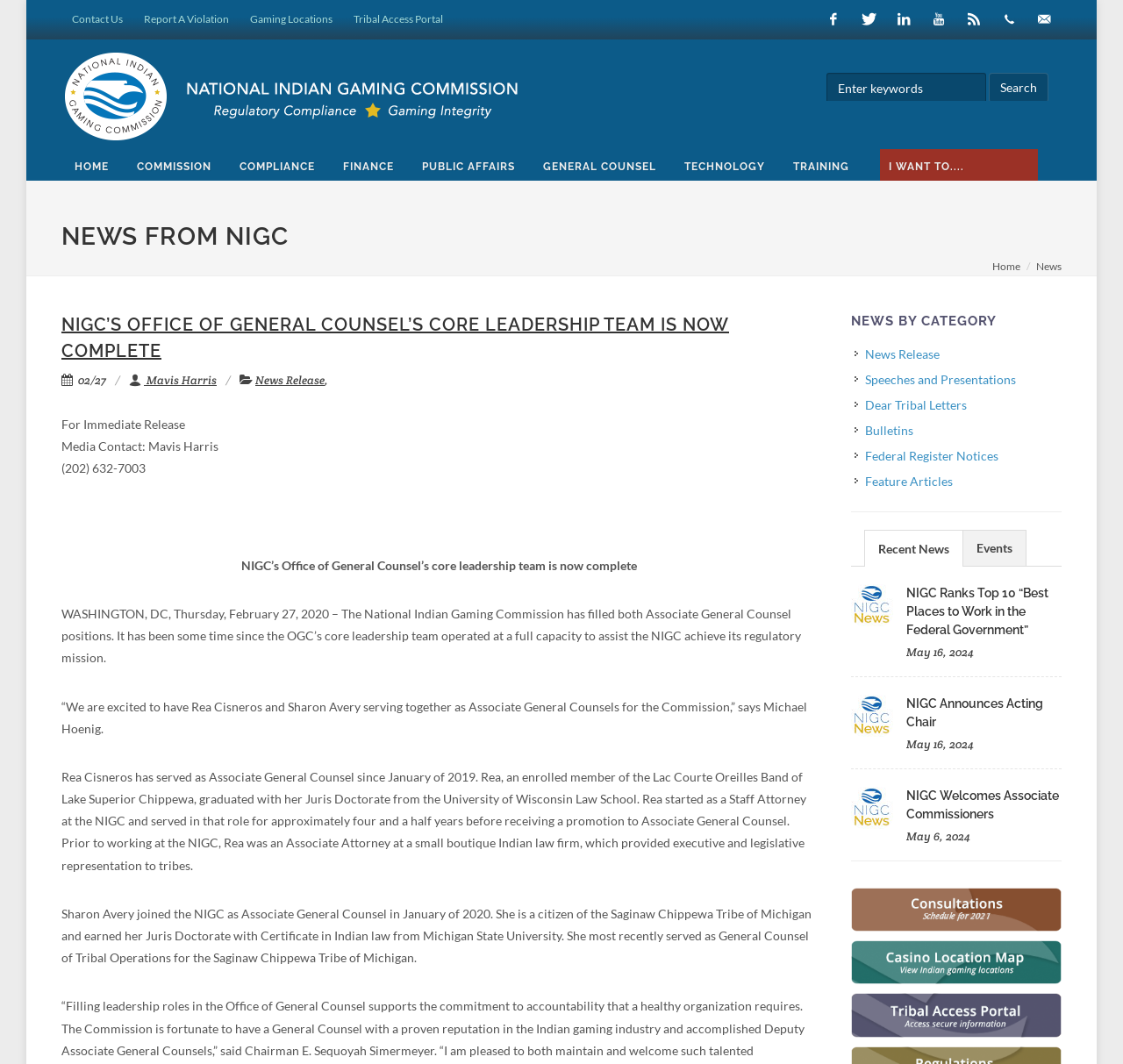Respond to the question with just a single word or phrase: 
What is the purpose of the Tribal Access Portal?

Not specified